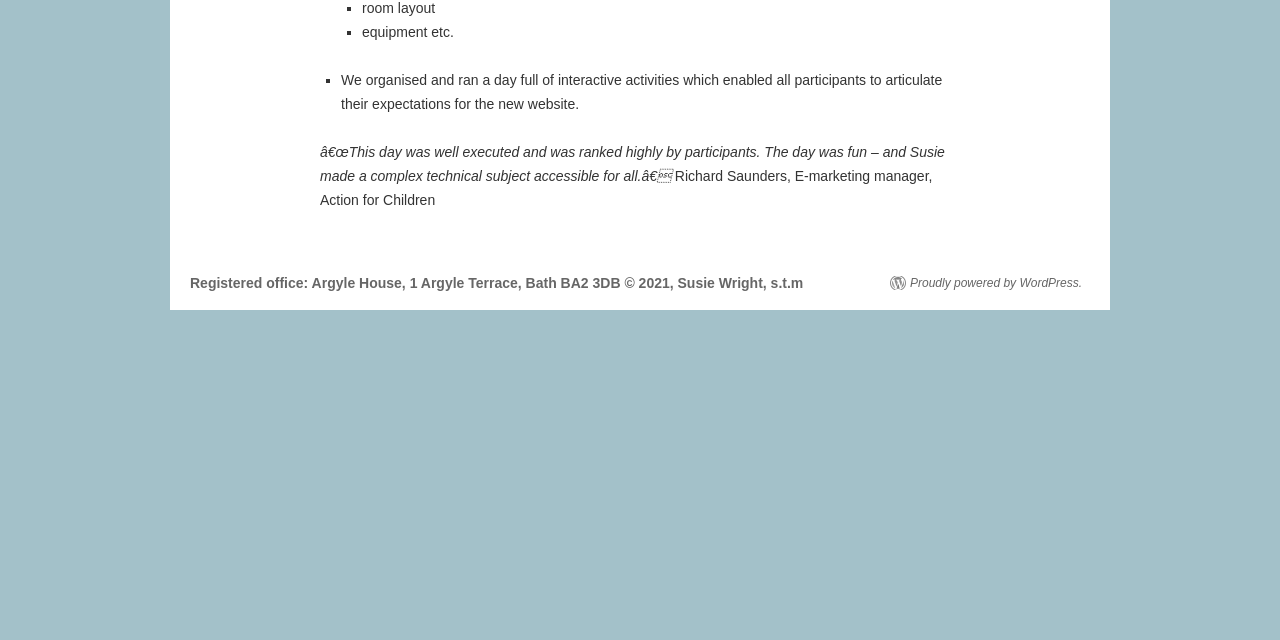Predict the bounding box of the UI element based on the description: "Proudly powered by WordPress.". The coordinates should be four float numbers between 0 and 1, formatted as [left, top, right, bottom].

[0.695, 0.431, 0.845, 0.453]